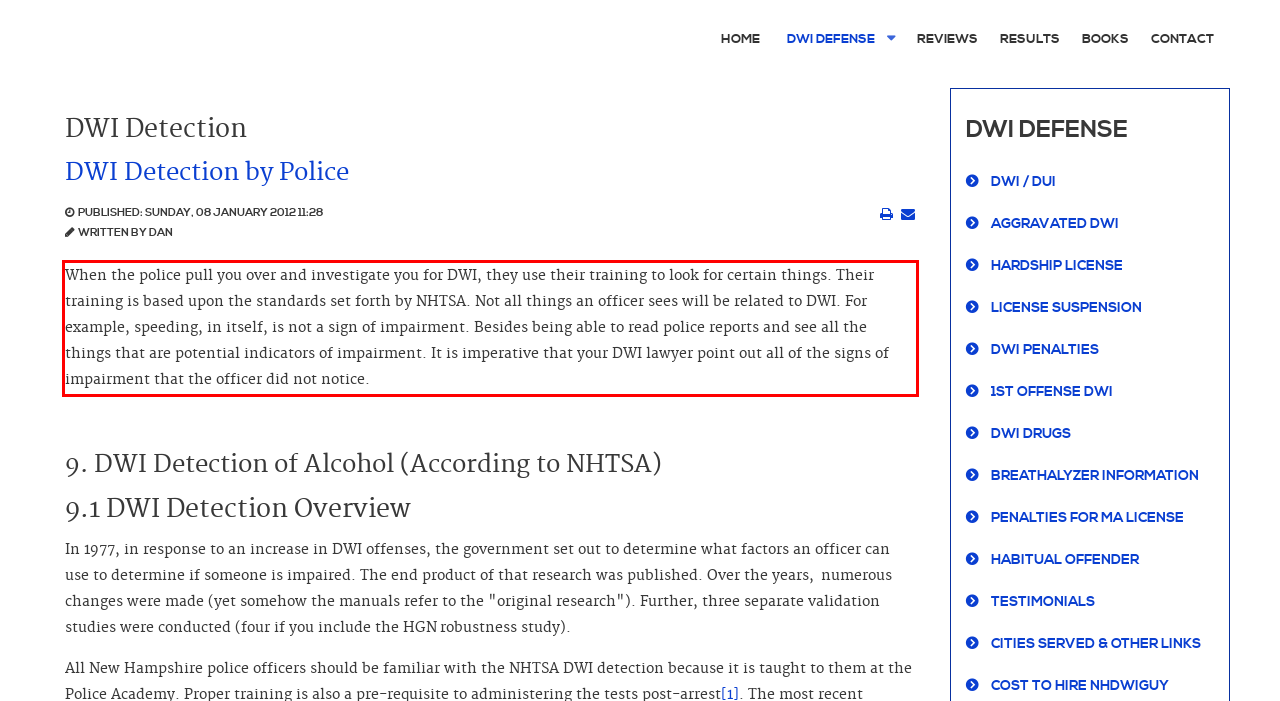Given a webpage screenshot with a red bounding box, perform OCR to read and deliver the text enclosed by the red bounding box.

When the police pull you over and investigate you for DWI, they use their training to look for certain things. Their training is based upon the standards set forth by NHTSA. Not all things an officer sees will be related to DWI. For example, speeding, in itself, is not a sign of impairment. Besides being able to read police reports and see all the things that are potential indicators of impairment. It is imperative that your DWI lawyer point out all of the signs of impairment that the officer did not notice.